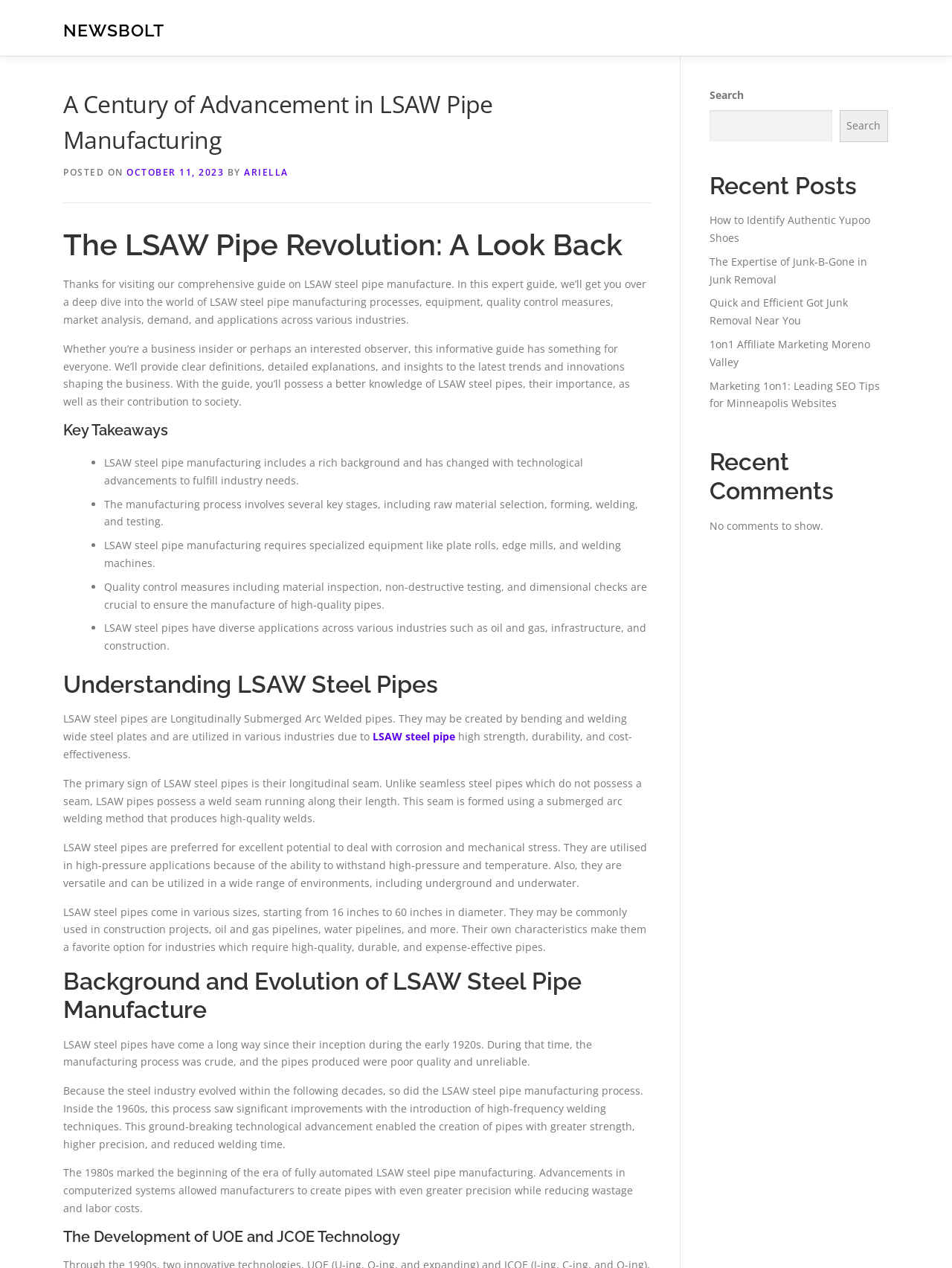Generate a thorough description of the webpage.

The webpage is about a century of advancement in LSAW pipe manufacturing, as indicated by the title "A Century of Advancement in LSAW Pipe Manufacturing – NewsBolt". At the top, there are links to "NEWSBOLT", "Contact", and "Privacy Policy". 

Below the title, there is a header section with the title "A Century of Advancement in LSAW Pipe Manufacturing" and information about the post, including the date "OCTOBER 11, 2023" and the author "ARIELLA". 

The main content of the webpage is divided into several sections. The first section is an introduction to LSAW steel pipe manufacturing, which provides an overview of the topic and its importance. 

The next section is titled "The LSAW Pipe Revolution: A Look Back" and provides a brief history of LSAW steel pipe manufacturing. 

Following this, there is a section titled "Key Takeaways" that lists five key points about LSAW steel pipe manufacturing, including its rich background, the manufacturing process, the required equipment, quality control measures, and its diverse applications. 

The subsequent sections provide more in-depth information about LSAW steel pipes, including their characteristics, advantages, and applications. There is also a section titled "Background and Evolution of LSAW Steel Pipe Manufacture" that discusses the history of LSAW steel pipe manufacturing, from its inception in the 1920s to the present day. 

Finally, there is a section titled "The Development of UOE and JCOE Technology" that discusses advancements in LSAW steel pipe manufacturing technology. 

On the right side of the webpage, there is a complementary section that contains a search bar, a "Recent Posts" section with five links to other articles, and a "Recent Comments" section that indicates there are no comments to show.